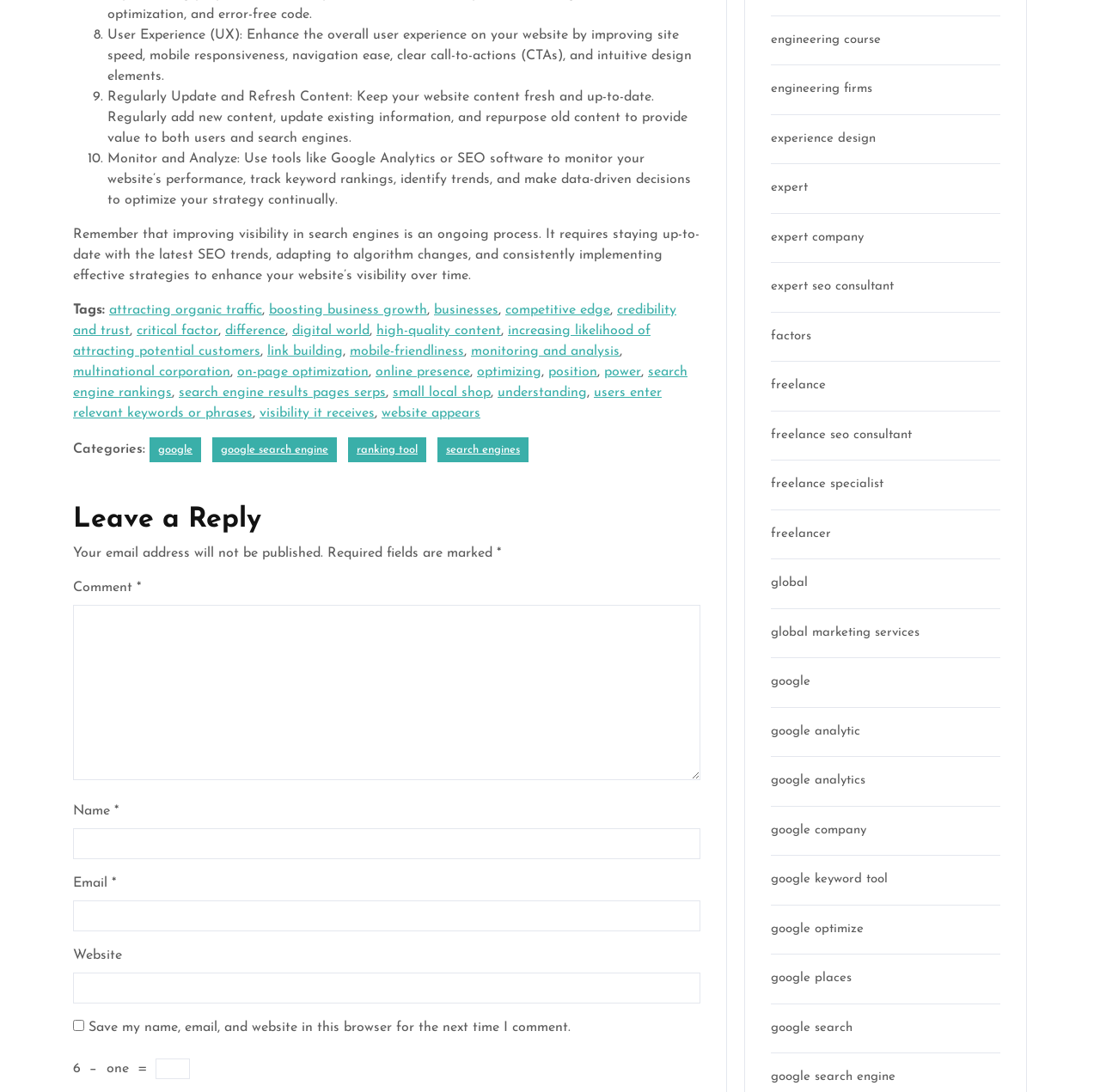What is the purpose of the 'Leave a Reply' section?
Using the image, give a concise answer in the form of a single word or short phrase.

To comment